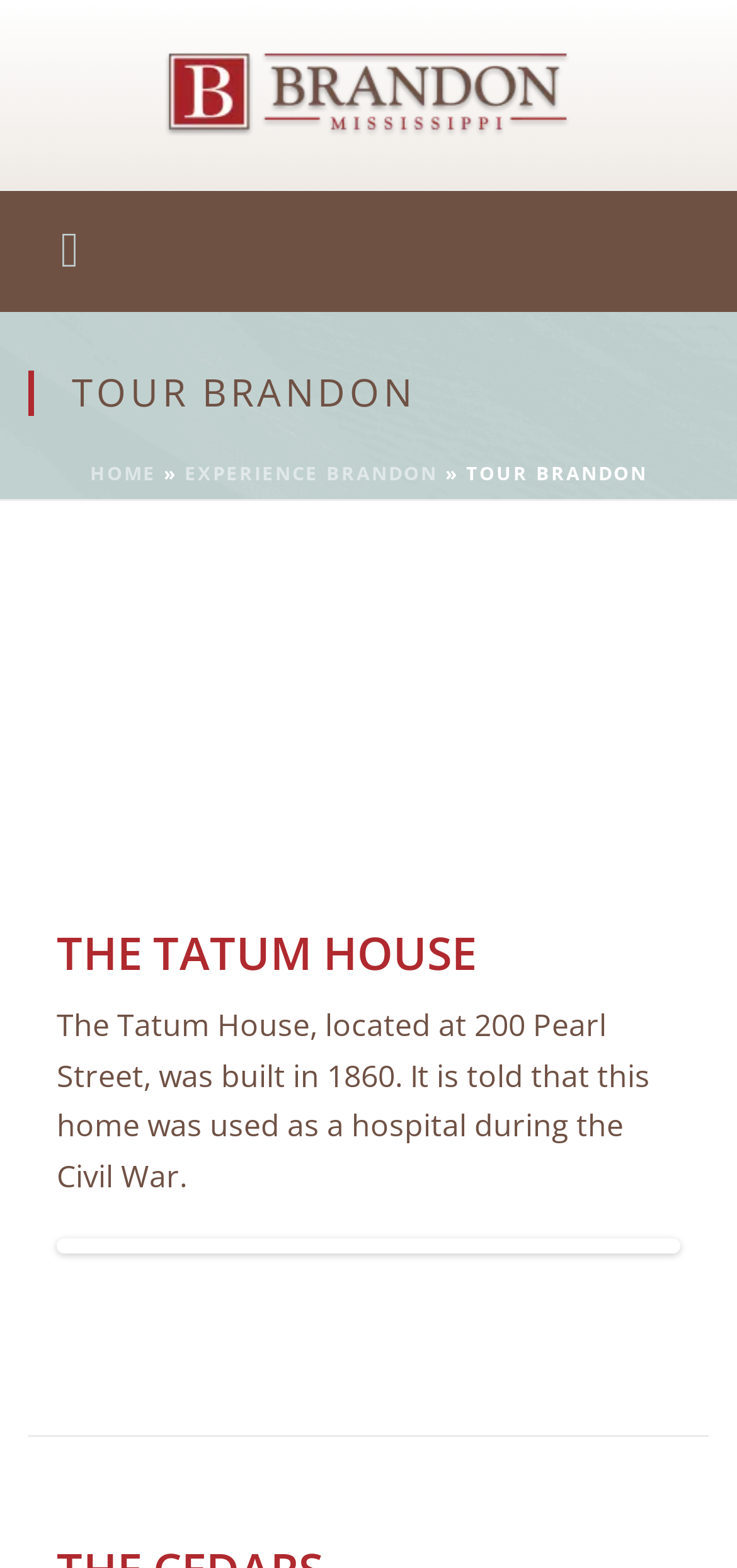Offer an in-depth caption of the entire webpage.

The webpage is about touring Brandon, Mississippi, and it has a prominent heading "TOUR BRANDON" at the top. Below the heading, there is a large image that spans almost the entire width of the page, showcasing a scenic view of Brandon. 

On the top-left corner, there is a button with an icon, and next to it, a link to the "City of Brandon, Mississippi" website. Above the image, there is a navigation menu with three links: "HOME" on the left, "EXPERIENCE BRANDON" in the middle, and another instance of "TOUR BRANDON" on the right, separated by a right-pointing arrow symbol.

The main content of the page starts below the image, with a heading "THE TATUM HOUSE" followed by a paragraph of text that describes the history of the Tatum House, a historic home built in 1860 that was used as a hospital during the Civil War.